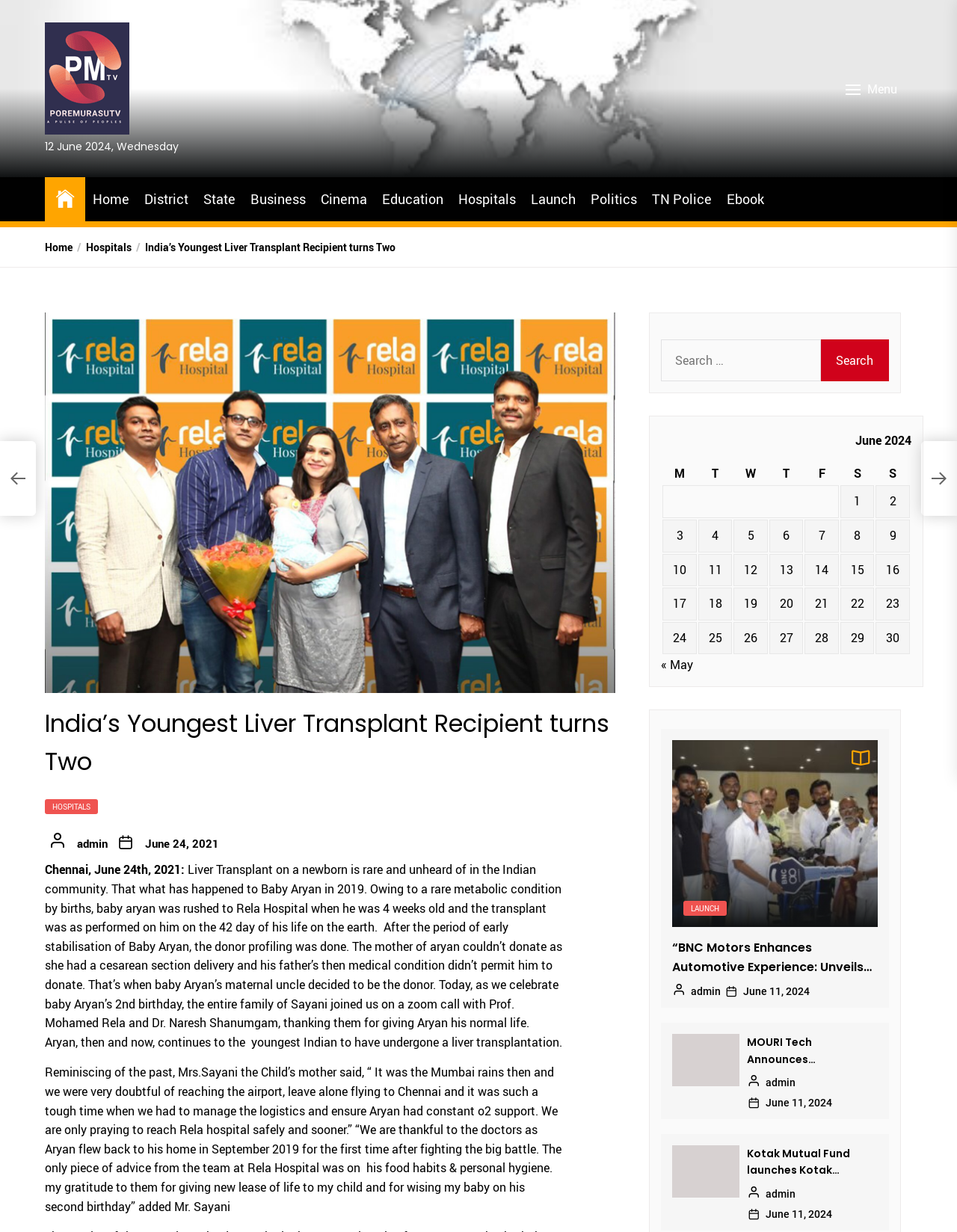What is the name of the hospital mentioned in the article?
Please give a detailed and elaborate answer to the question based on the image.

I found the name of the hospital by reading the text 'Owing to a rare metabolic condition by births, baby aryan was rushed to Rela Hospital when he was 4 weeks old...' which is a part of the article.